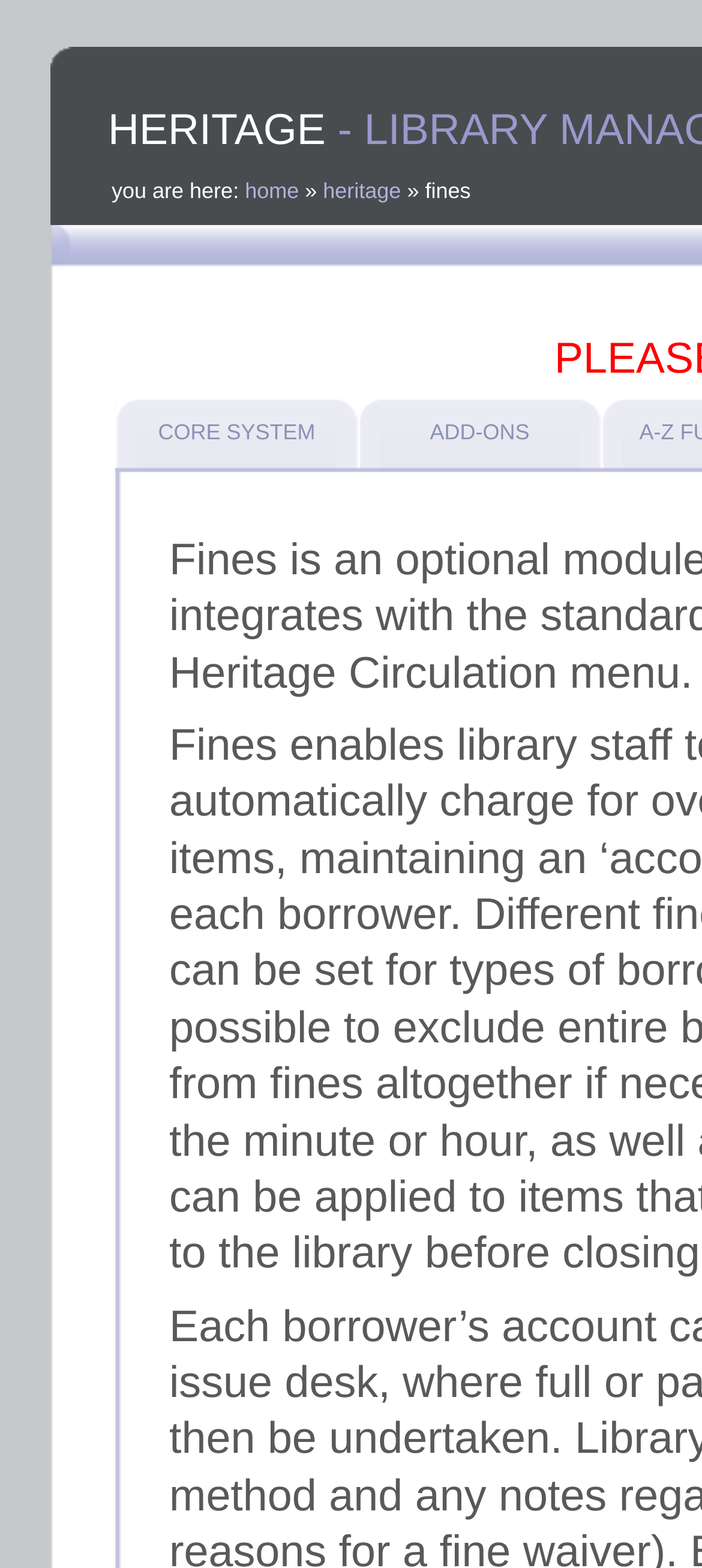Please answer the following question using a single word or phrase: 
What is the parent section of 'Fines'?

Heritage